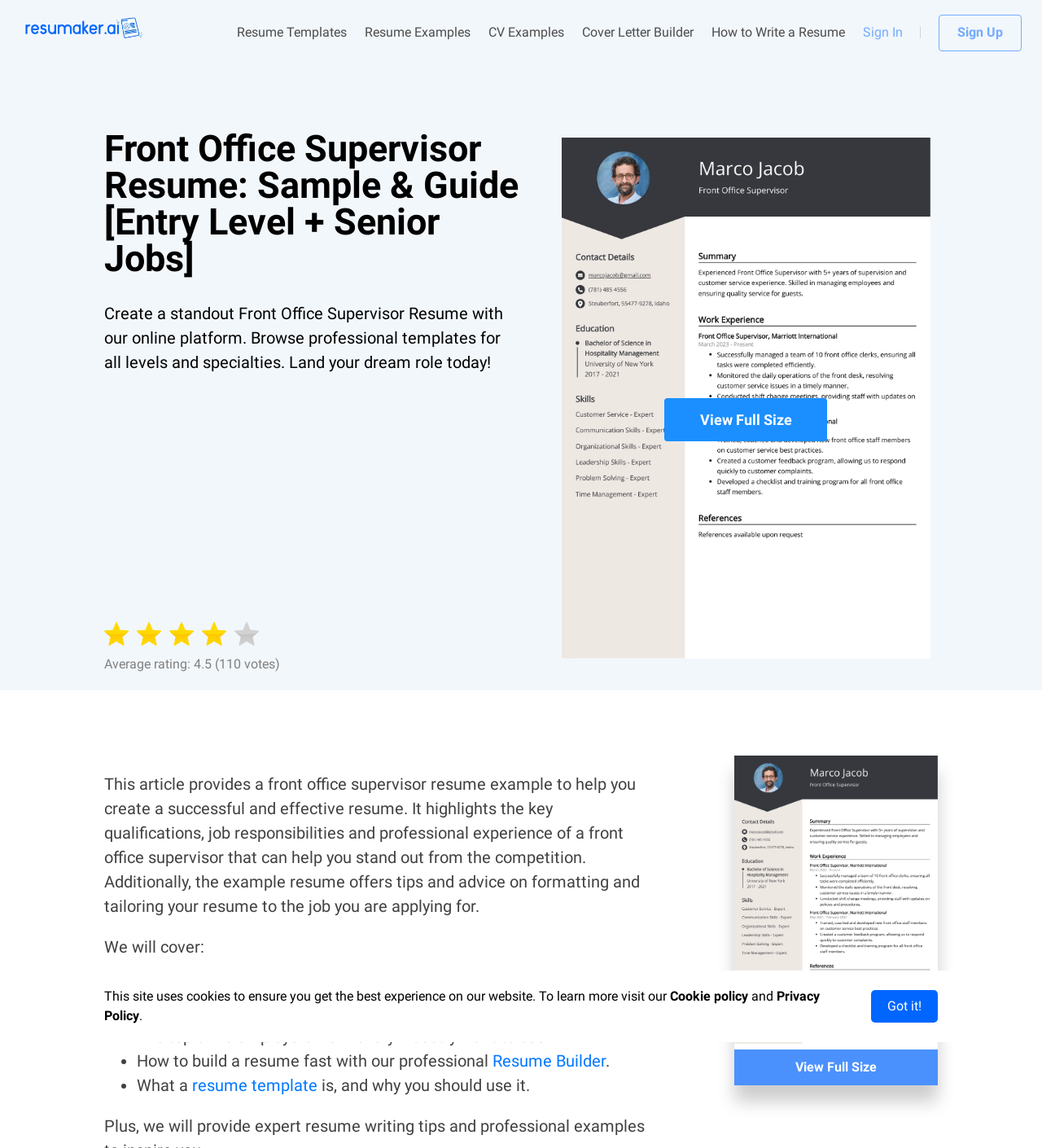Point out the bounding box coordinates of the section to click in order to follow this instruction: "Sign In".

[0.828, 0.021, 0.866, 0.035]